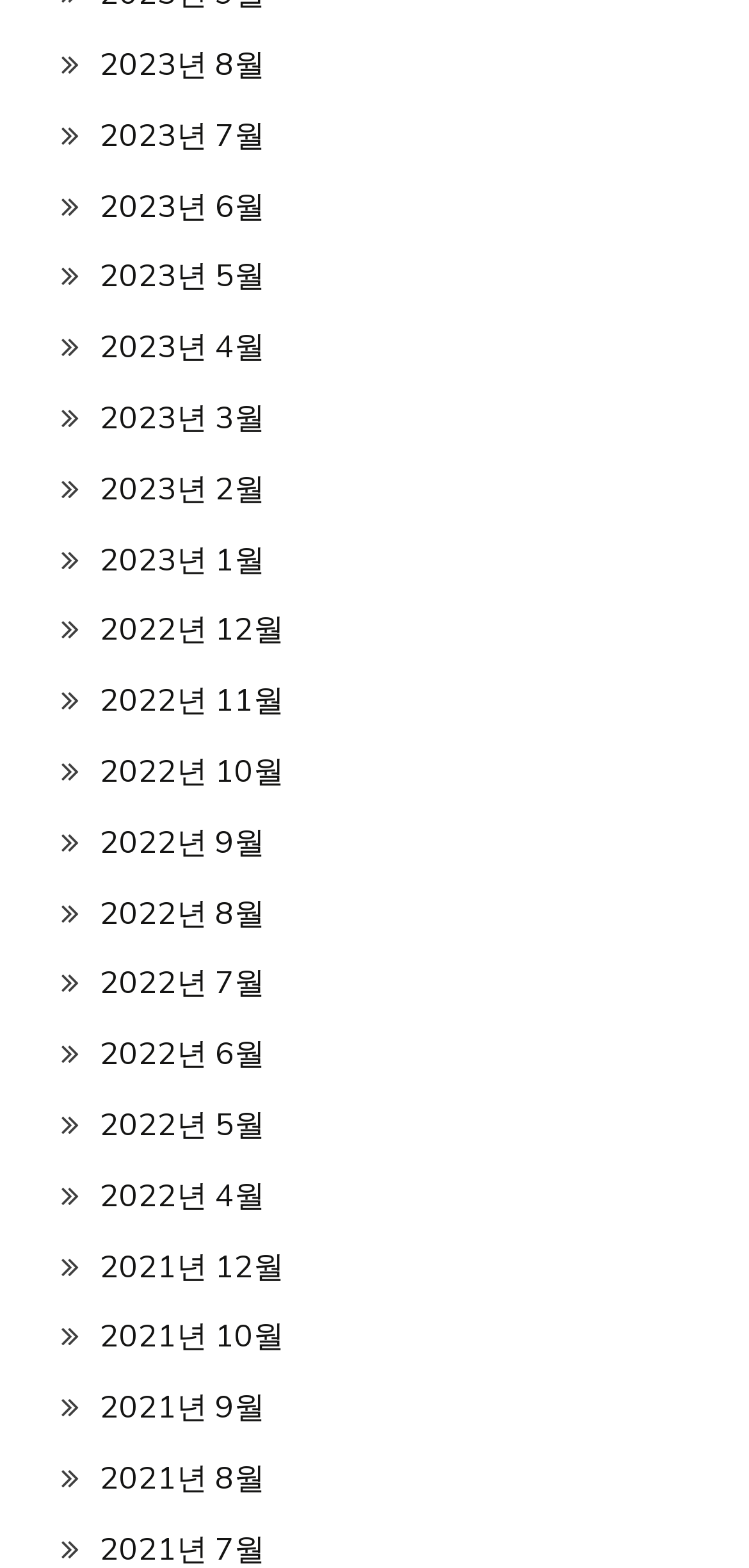What is the latest month available in 2022? Refer to the image and provide a one-word or short phrase answer.

2022년 12월